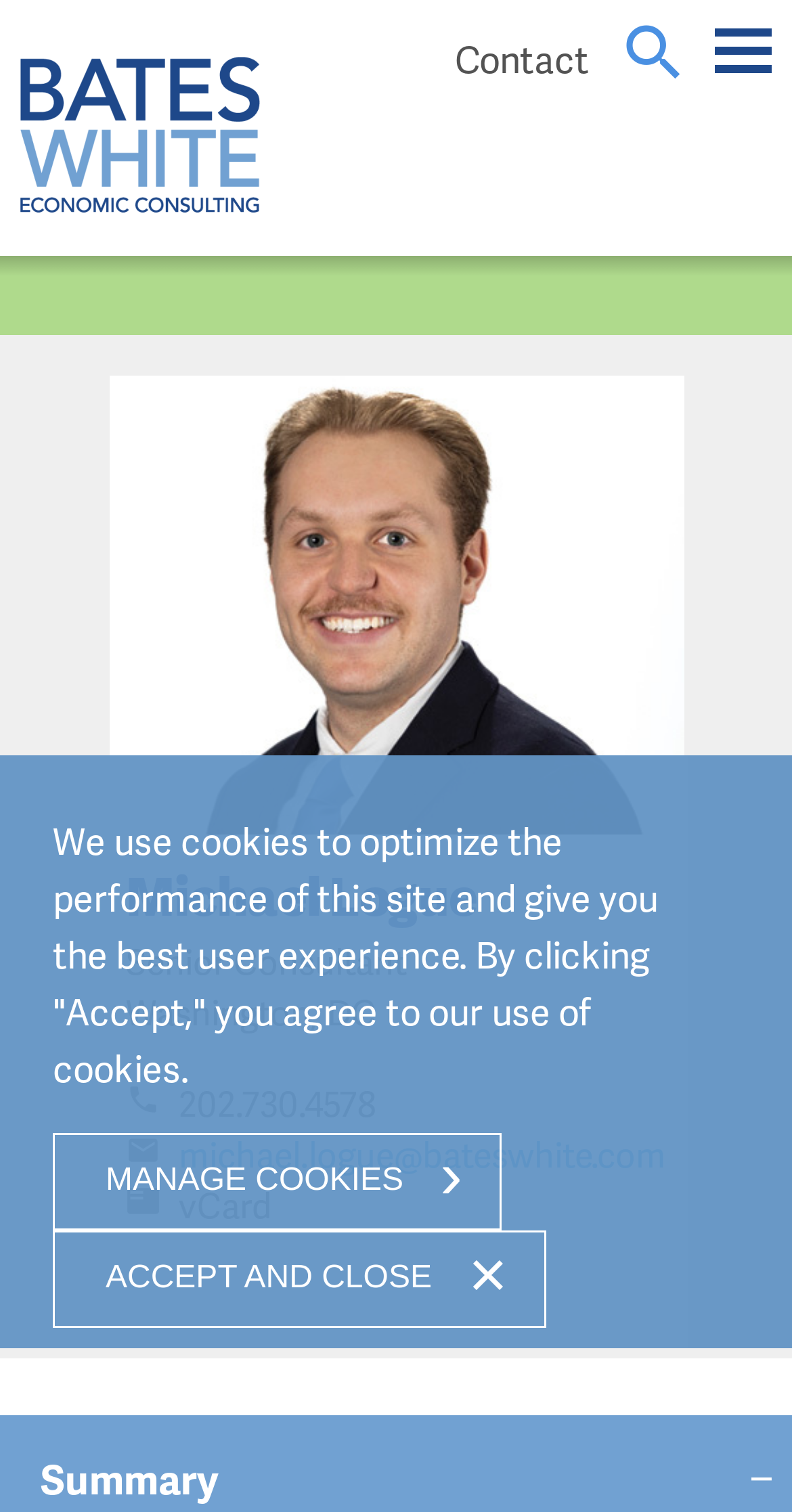Respond with a single word or short phrase to the following question: 
What is the email address of Michael Logue?

michael.logue@bateswhite.com